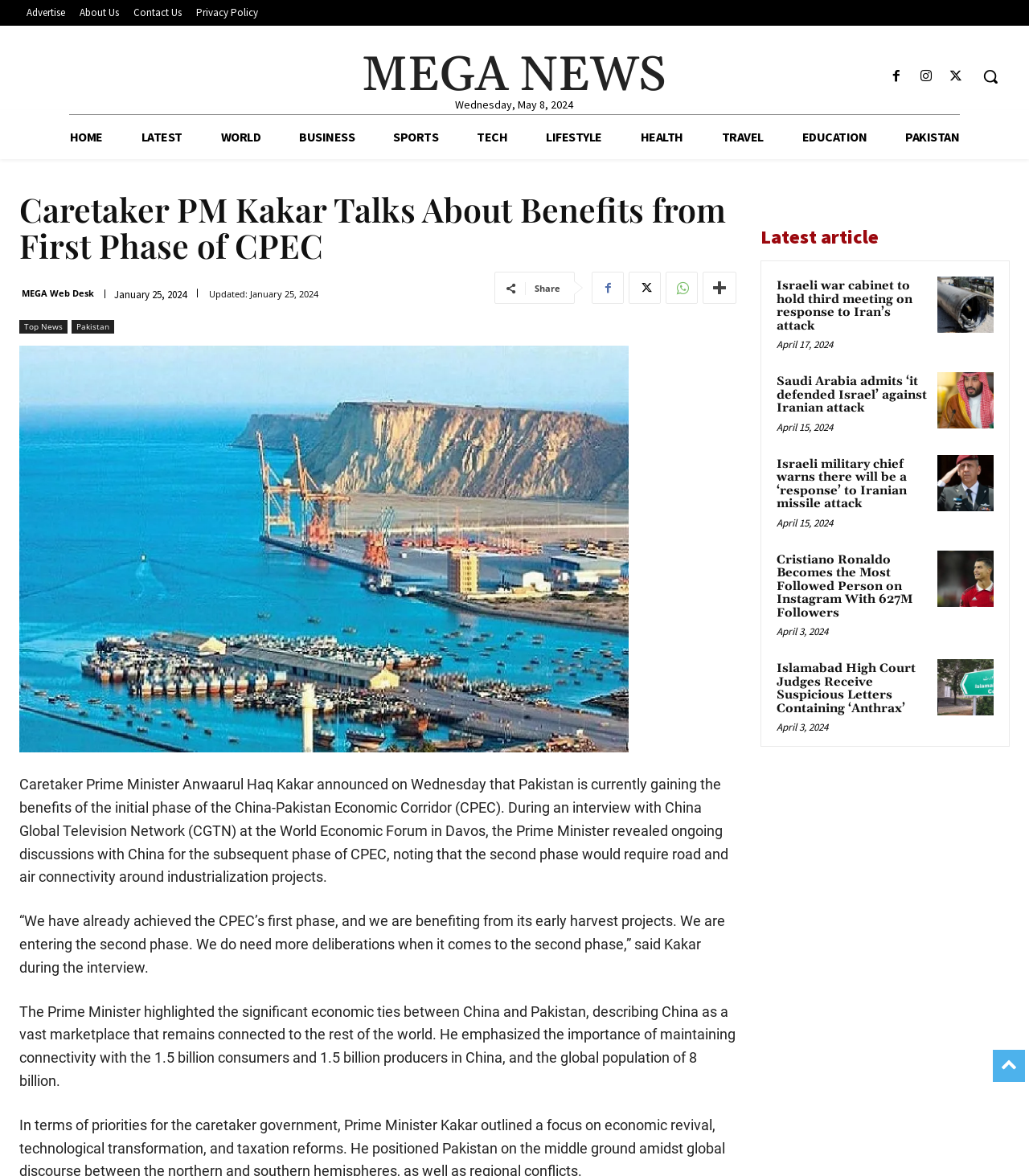Who is the caretaker Prime Minister of Pakistan?
Using the image as a reference, give a one-word or short phrase answer.

Anwaarul Haq Kakar